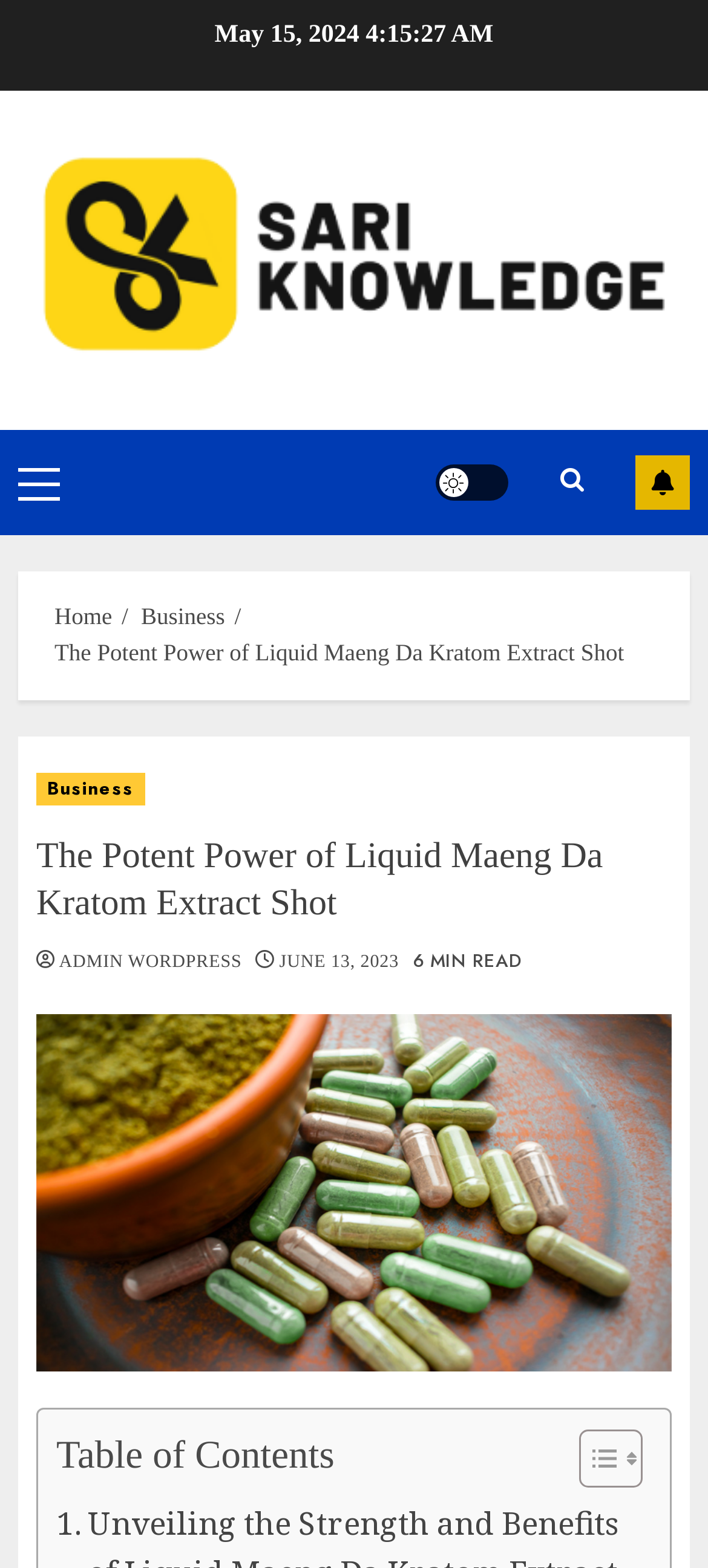Answer the question with a brief word or phrase:
How many minutes does it take to read the article?

6